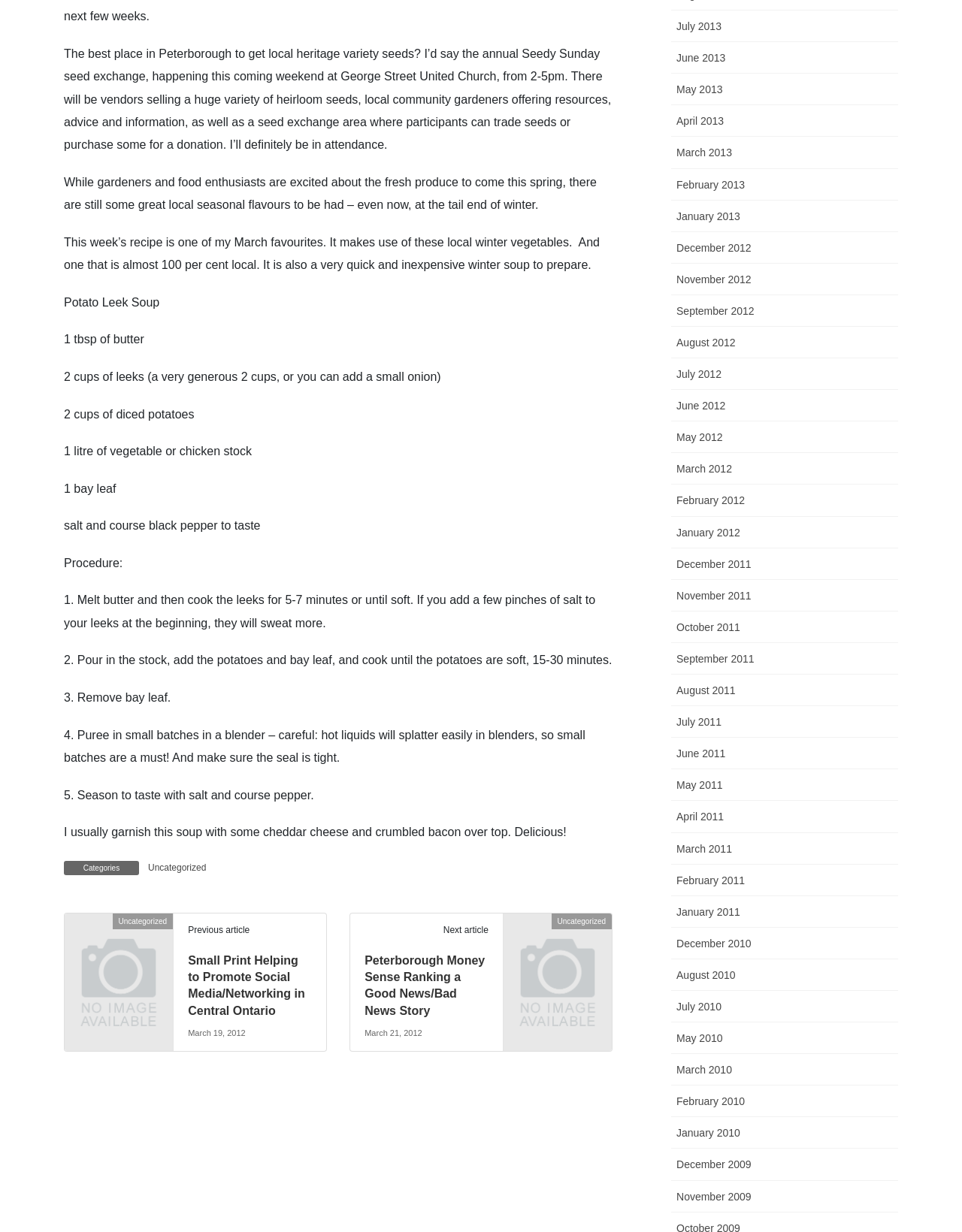Please determine the bounding box coordinates, formatted as (top-left x, top-left y, bottom-right x, bottom-right y), with all values as floating point numbers between 0 and 1. Identify the bounding box of the region described as: December 2011

[0.698, 0.445, 0.934, 0.471]